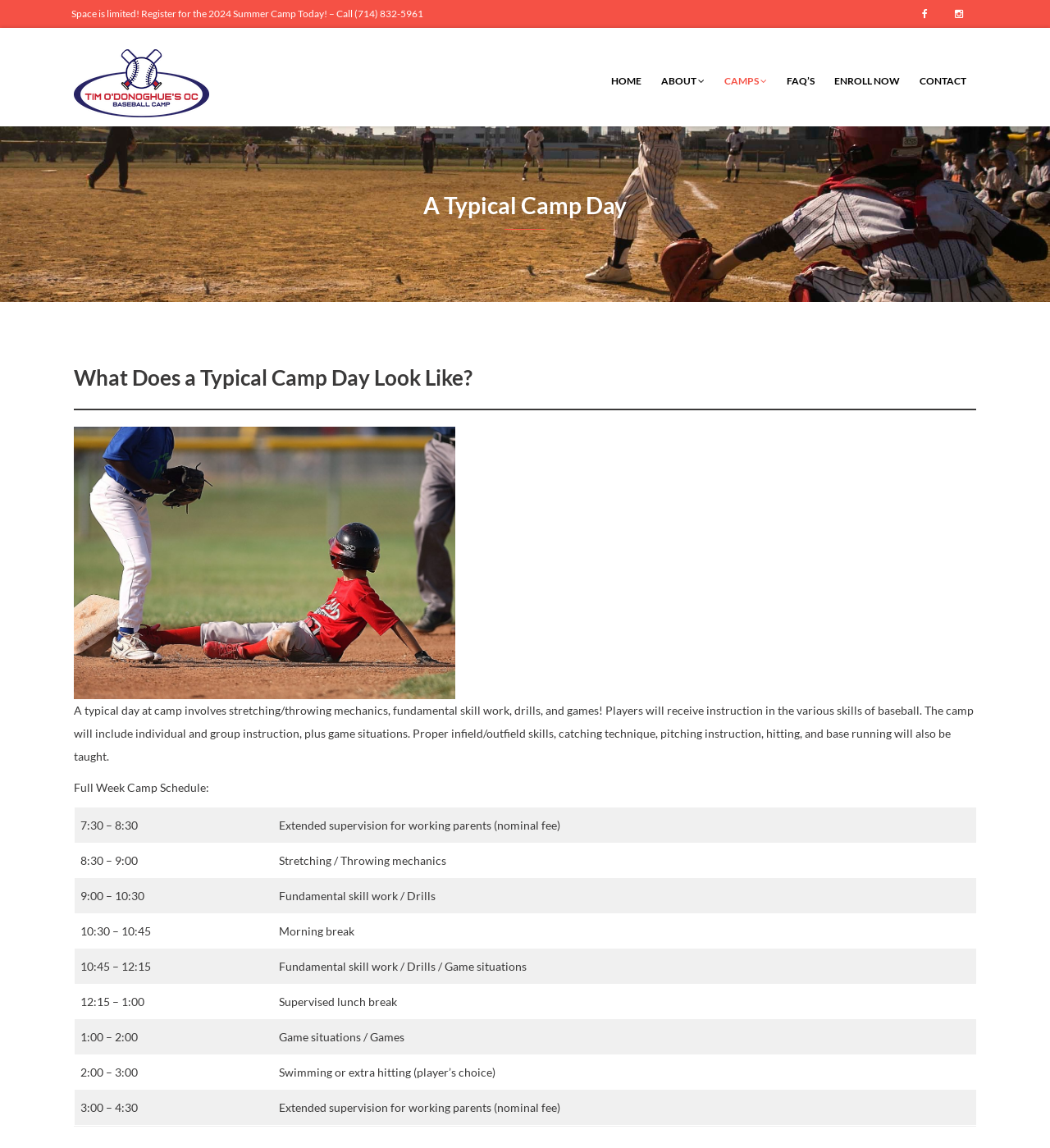Find and specify the bounding box coordinates that correspond to the clickable region for the instruction: "Check the Massive Winning Tips".

None